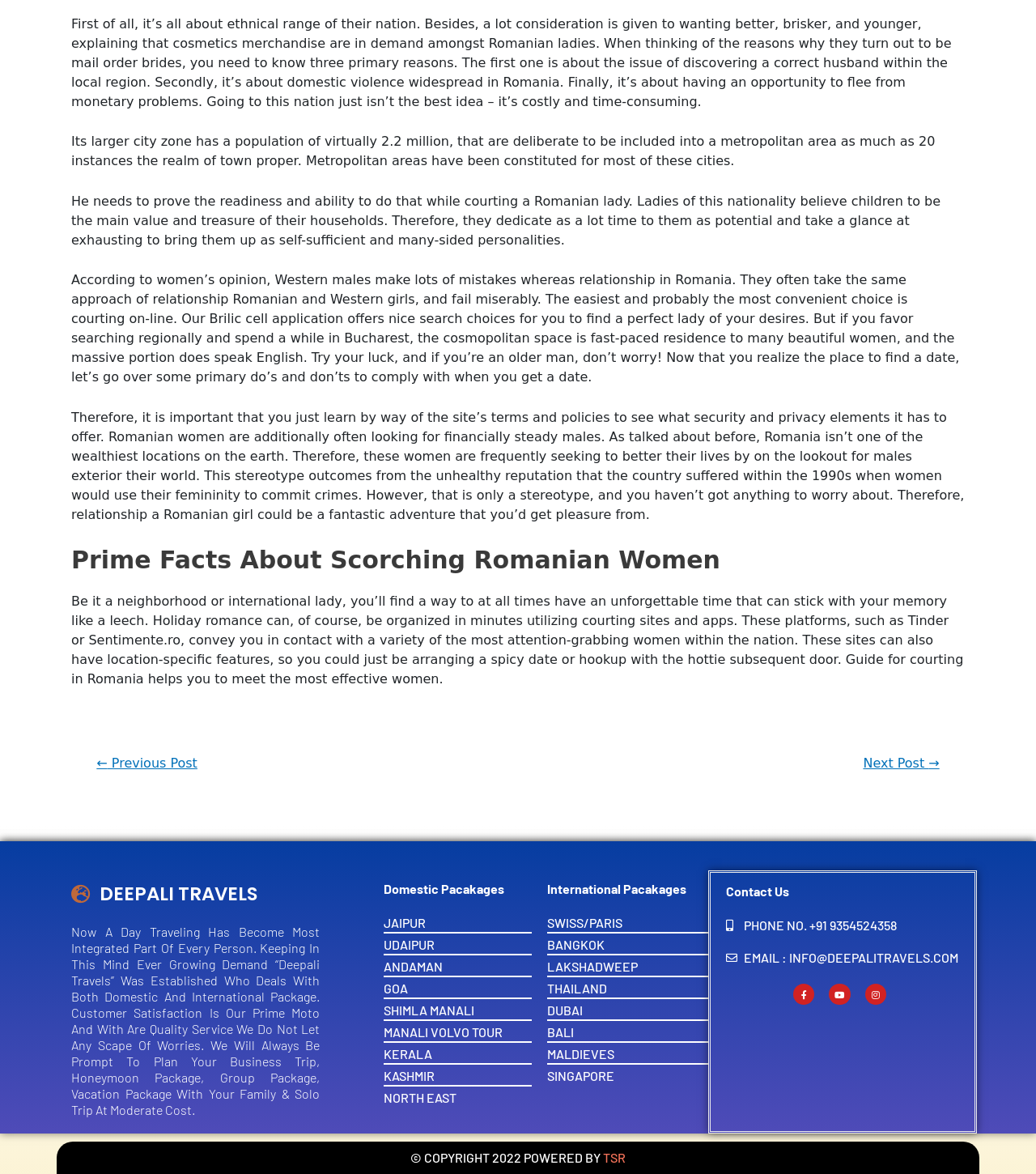Could you specify the bounding box coordinates for the clickable section to complete the following instruction: "Click on the 'PHONE NO. +91 9354524358' link"?

[0.701, 0.78, 0.94, 0.797]